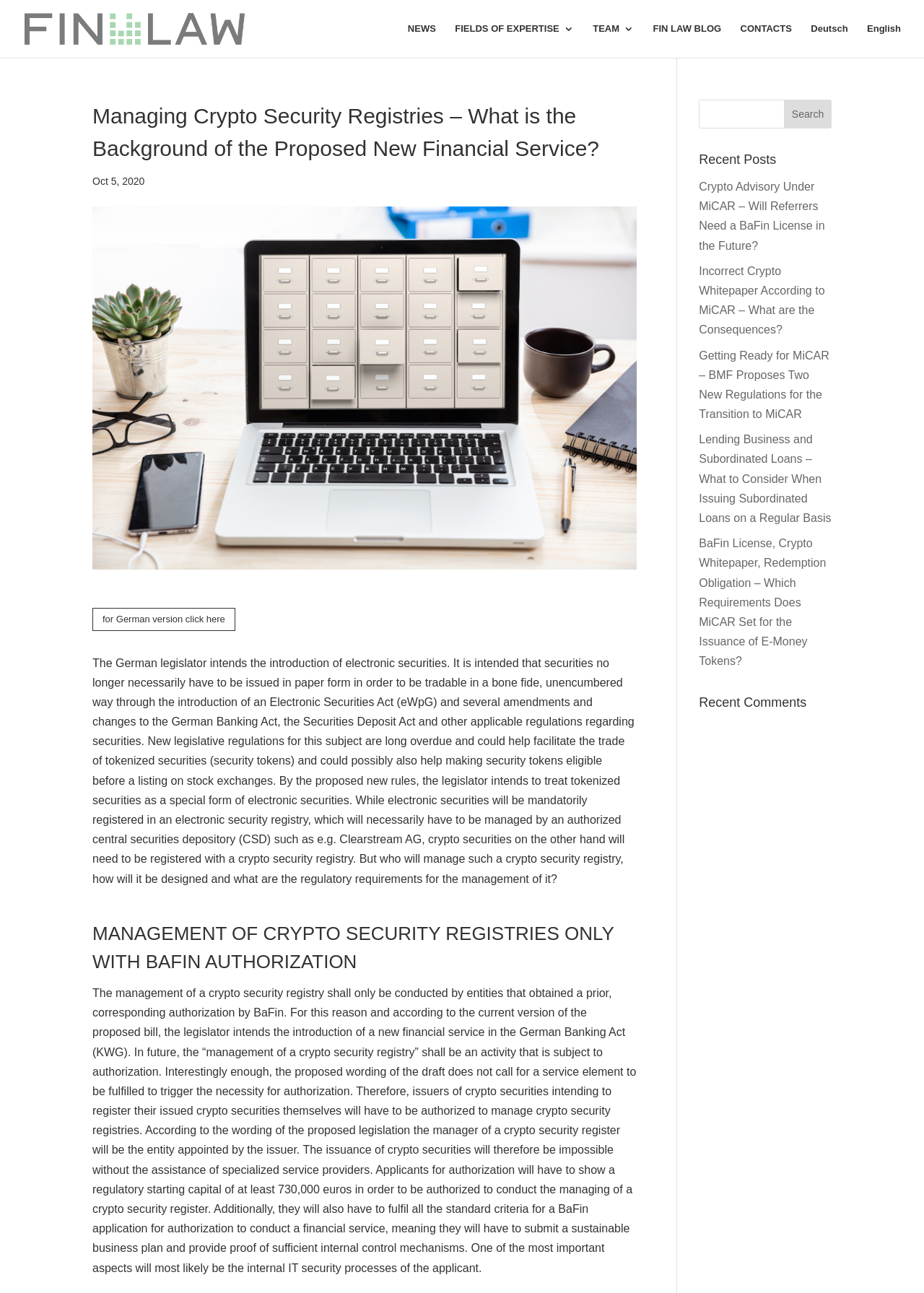Please mark the bounding box coordinates of the area that should be clicked to carry out the instruction: "Search for a term".

[0.756, 0.077, 0.9, 0.099]